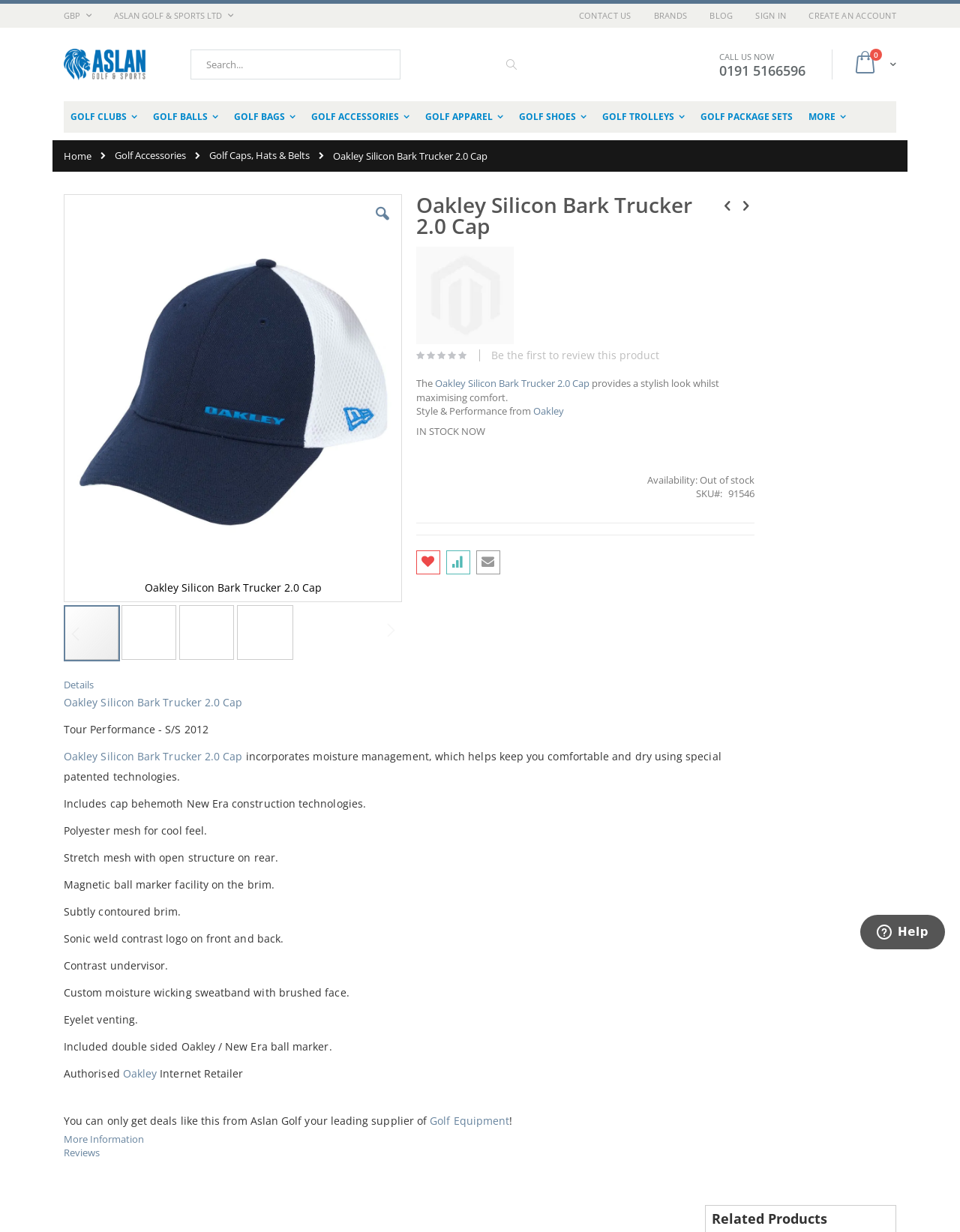Can you provide the bounding box coordinates for the element that should be clicked to implement the instruction: "Call us now"?

[0.749, 0.041, 0.806, 0.05]